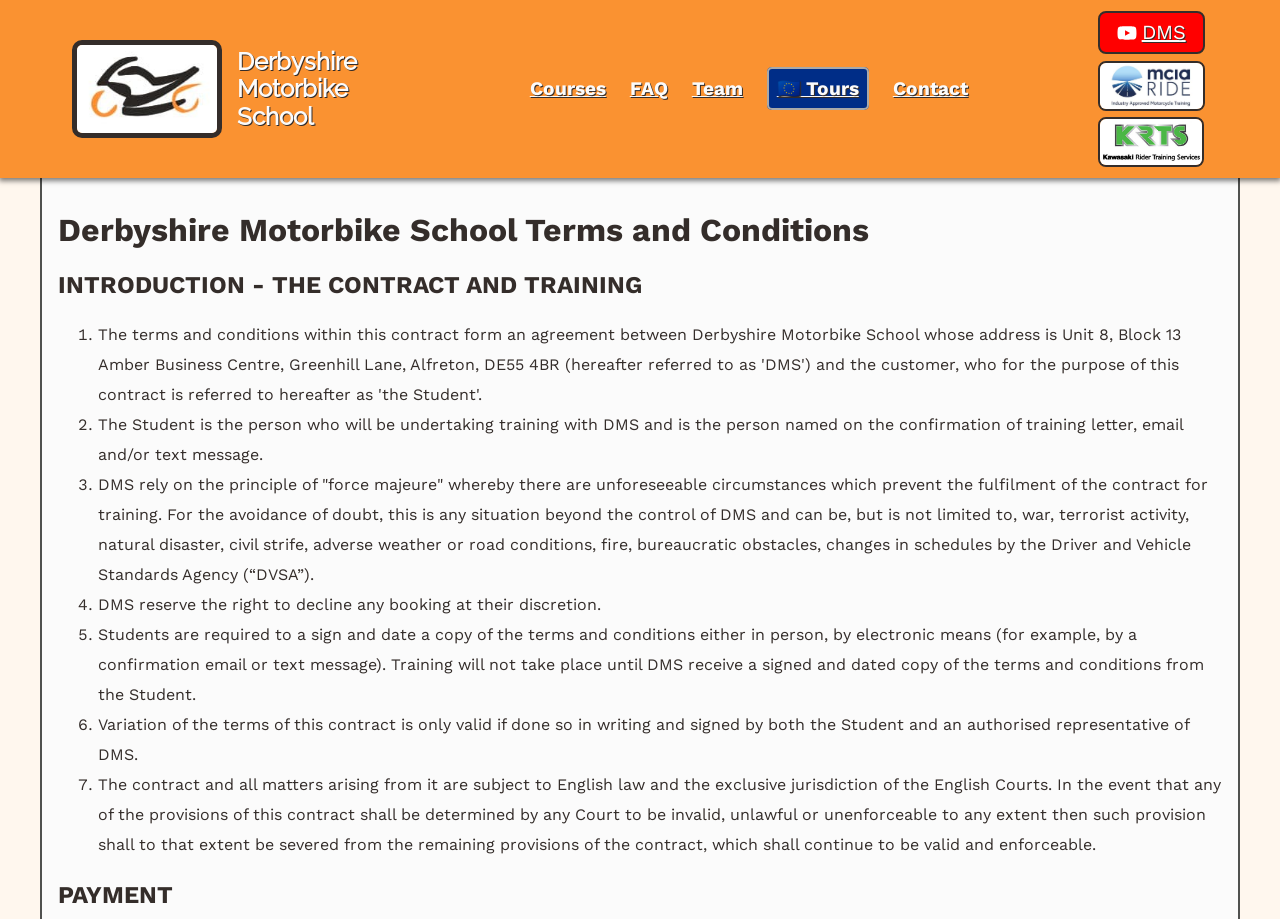Pinpoint the bounding box coordinates of the element to be clicked to execute the instruction: "Click on Courses".

[0.414, 0.084, 0.473, 0.109]